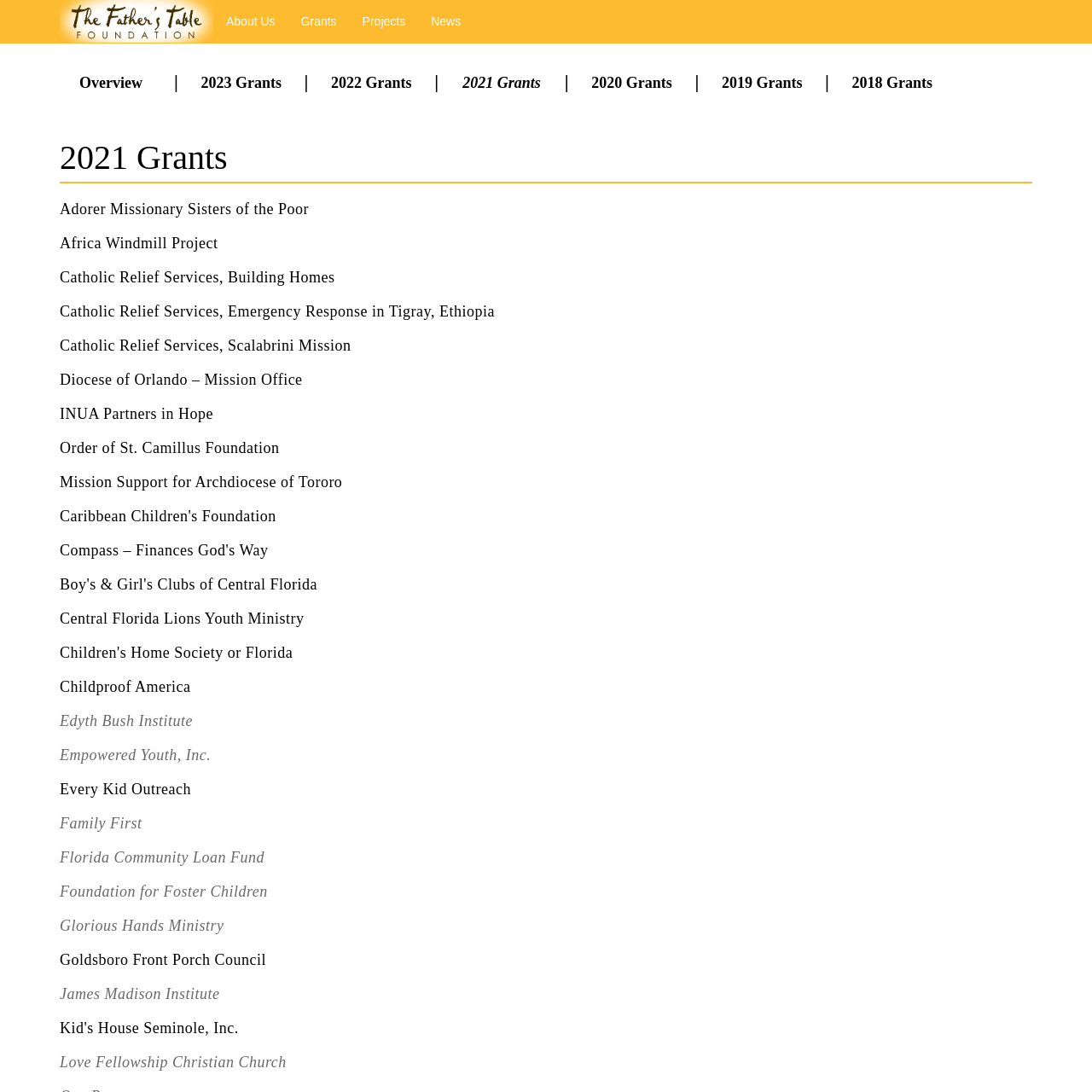Locate the bounding box coordinates of the area you need to click to fulfill this instruction: 'View About Us page'. The coordinates must be in the form of four float numbers ranging from 0 to 1: [left, top, right, bottom].

[0.195, 0.0, 0.264, 0.039]